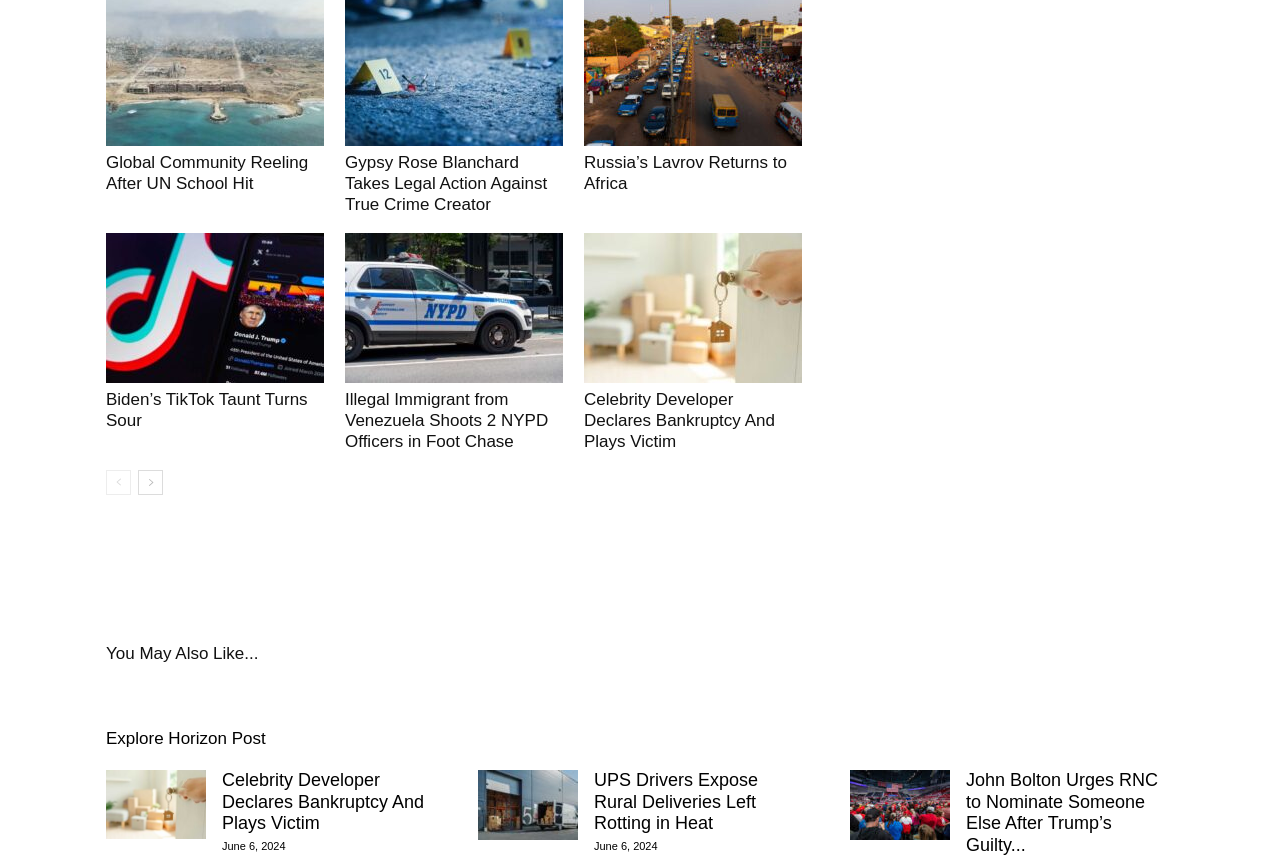Locate the bounding box coordinates of the area where you should click to accomplish the instruction: "Read news about John Bolton Urges RNC to Nominate Someone Else After Trump’s Guilty Verdict".

[0.755, 0.895, 0.917, 0.996]